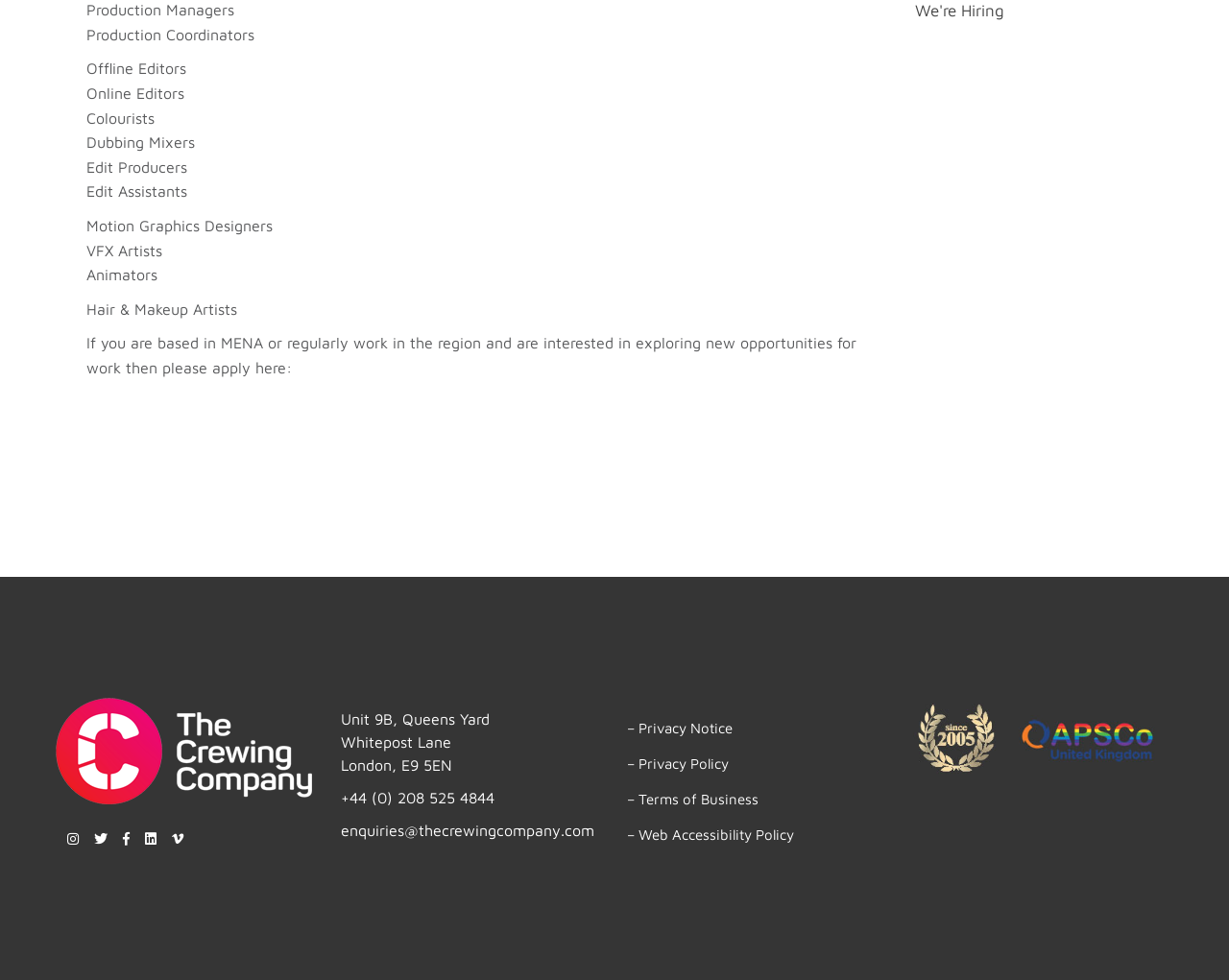Please provide the bounding box coordinate of the region that matches the element description: enquiries@thecrewingcompany.com. Coordinates should be in the format (top-left x, top-left y, bottom-right x, bottom-right y) and all values should be between 0 and 1.

[0.278, 0.838, 0.484, 0.856]